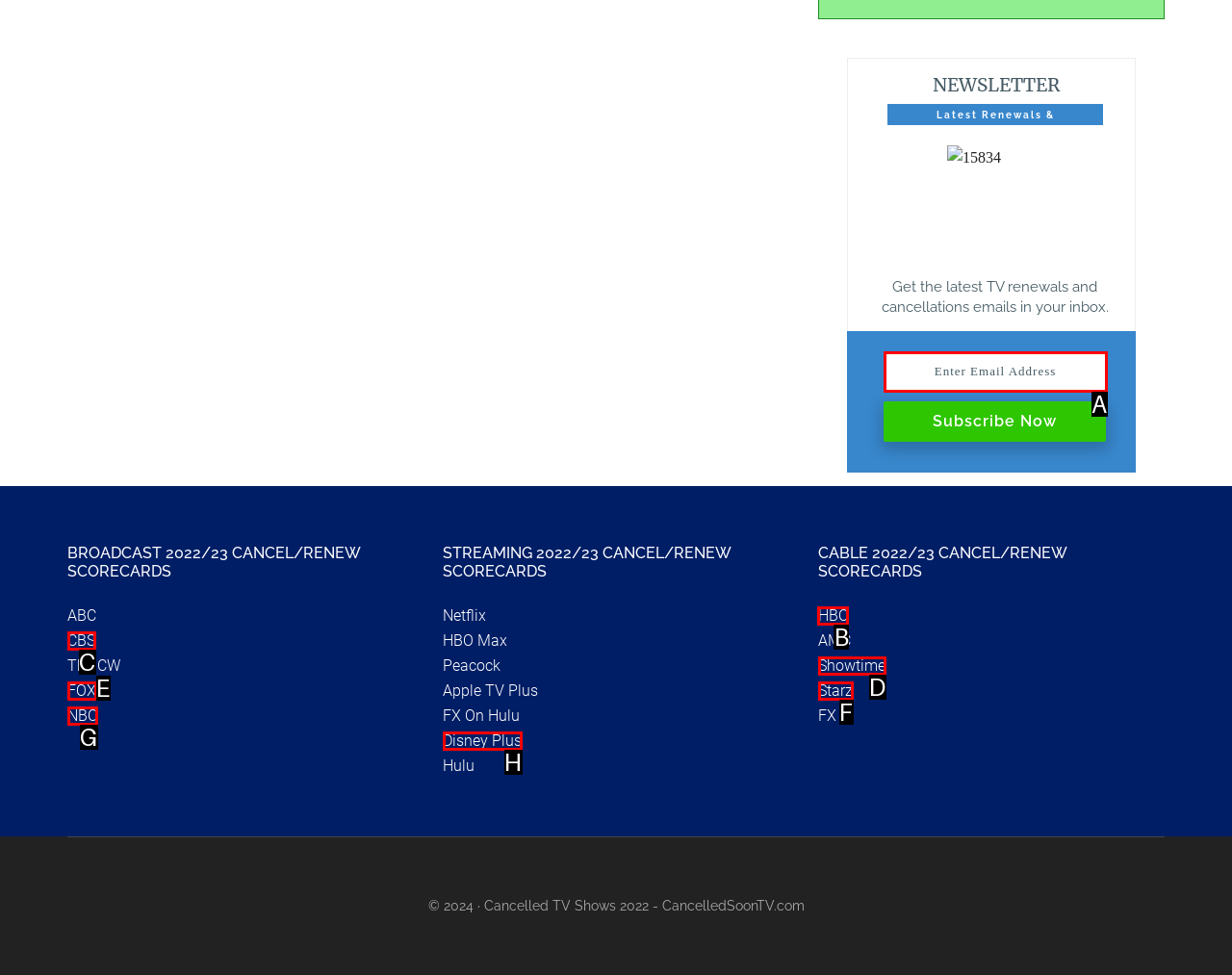Identify the correct letter of the UI element to click for this task: View HBO renewals and cancellations
Respond with the letter from the listed options.

B